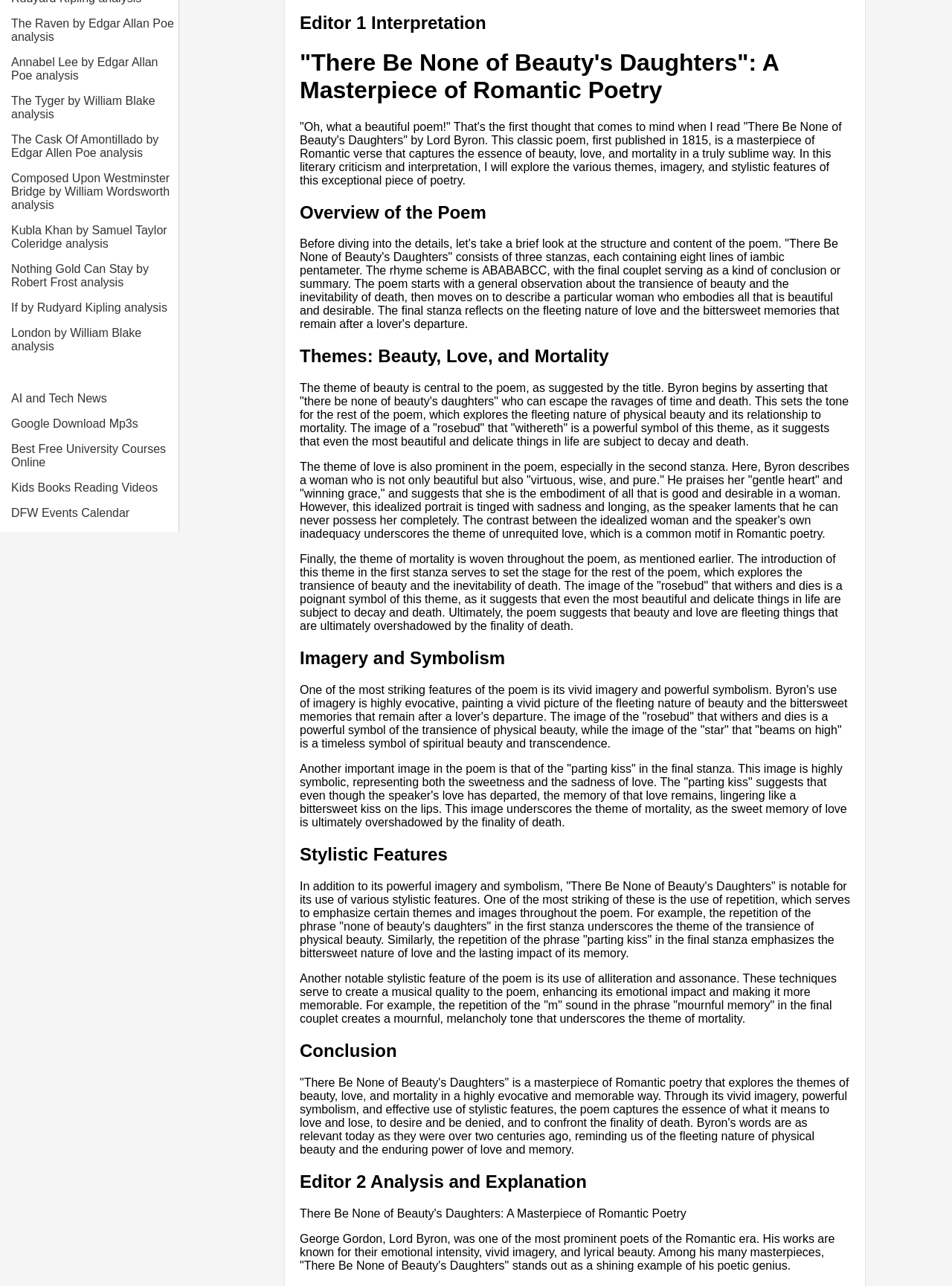Using the description: "AI and Tech News", identify the bounding box of the corresponding UI element in the screenshot.

[0.012, 0.296, 0.188, 0.315]